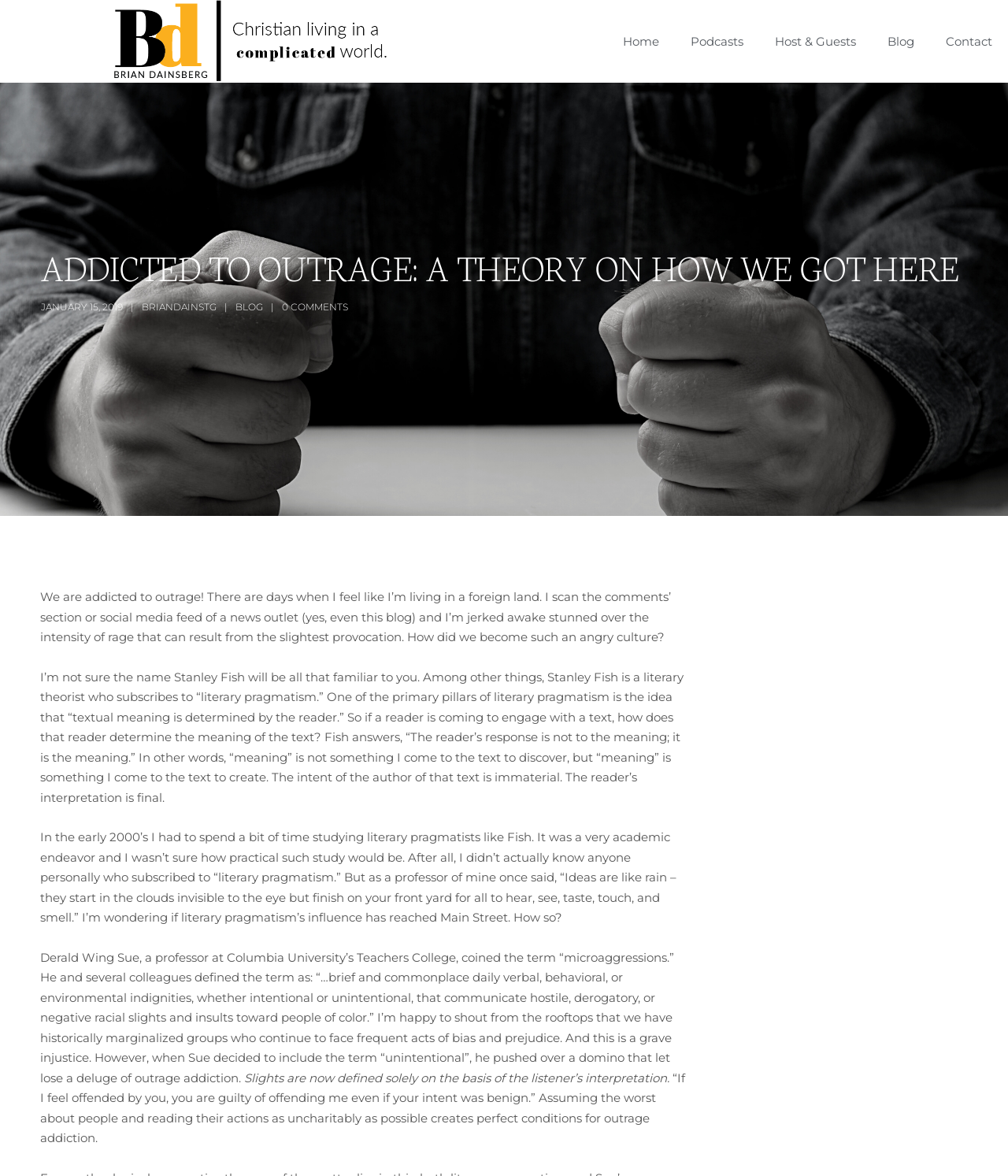Summarize the contents and layout of the webpage in detail.

This webpage appears to be a blog post titled "ADDICTED TO OUTRAGE: A THEORY ON HOW WE GOT HERE" by Brian Dainsberg. At the top of the page, there are six links: "", "Home", "Podcasts", "Host & Guests", "Blog", and "Contact", aligned horizontally and taking up the top section of the page.

Below the links, there is a large heading with the title of the blog post, followed by the date "JANUARY 15, 2019" and three links: "BRIANDAINSTG", "BLOG", and "0 COMMENTS". 

The main content of the blog post is divided into four paragraphs. The first paragraph discusses how people are addicted to outrage and how it can result from the slightest provocation. The second paragraph talks about literary theorist Stanley Fish and his idea of "literary pragmatism", which suggests that the reader's interpretation of a text is the final meaning, regardless of the author's intent.

The third paragraph reflects on the author's experience studying literary pragmatism and how it may have influenced the way people interpret texts. The fourth paragraph discusses the concept of "microaggressions" and how it has contributed to outrage addiction, with people assuming the worst about others and reading their actions as uncharitably as possible.

There are no images on the page, and the overall layout is focused on presenting the text in a clear and readable manner.